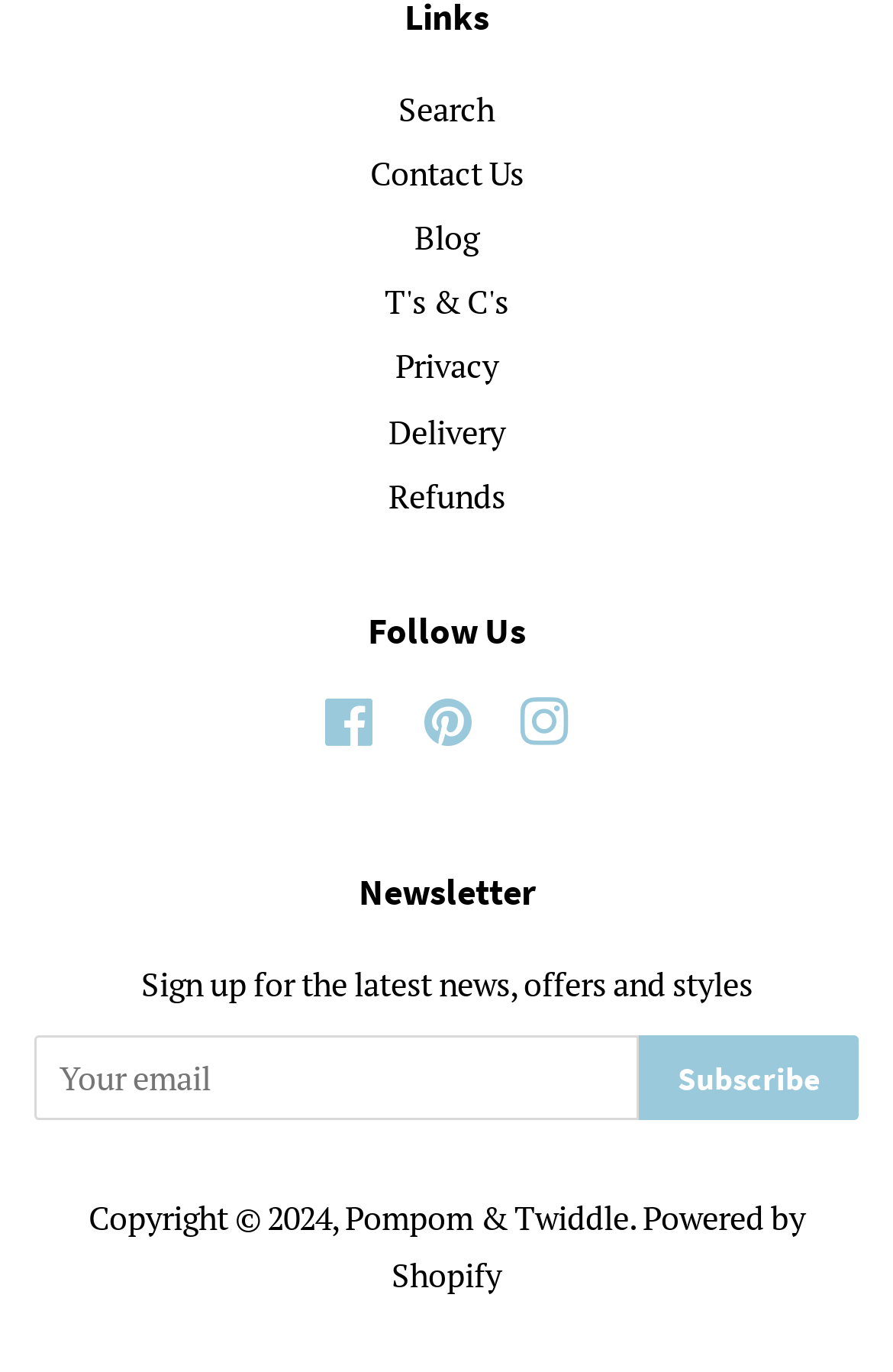Please determine the bounding box coordinates of the section I need to click to accomplish this instruction: "Follow us on Facebook".

[0.363, 0.517, 0.422, 0.548]